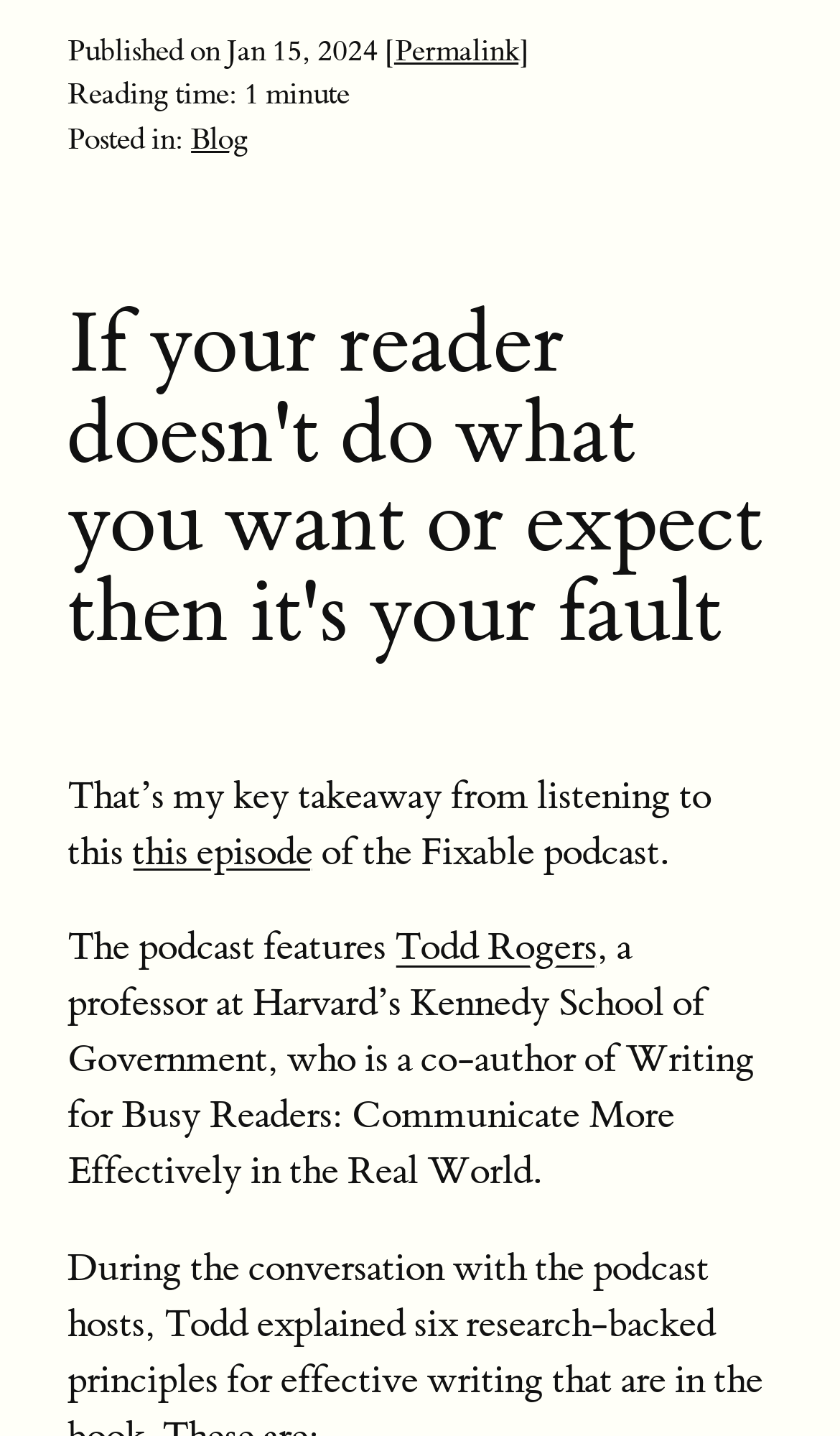Bounding box coordinates are specified in the format (top-left x, top-left y, bottom-right x, bottom-right y). All values are floating point numbers bounded between 0 and 1. Please provide the bounding box coordinate of the region this sentence describes: Blog

[0.226, 0.083, 0.295, 0.109]